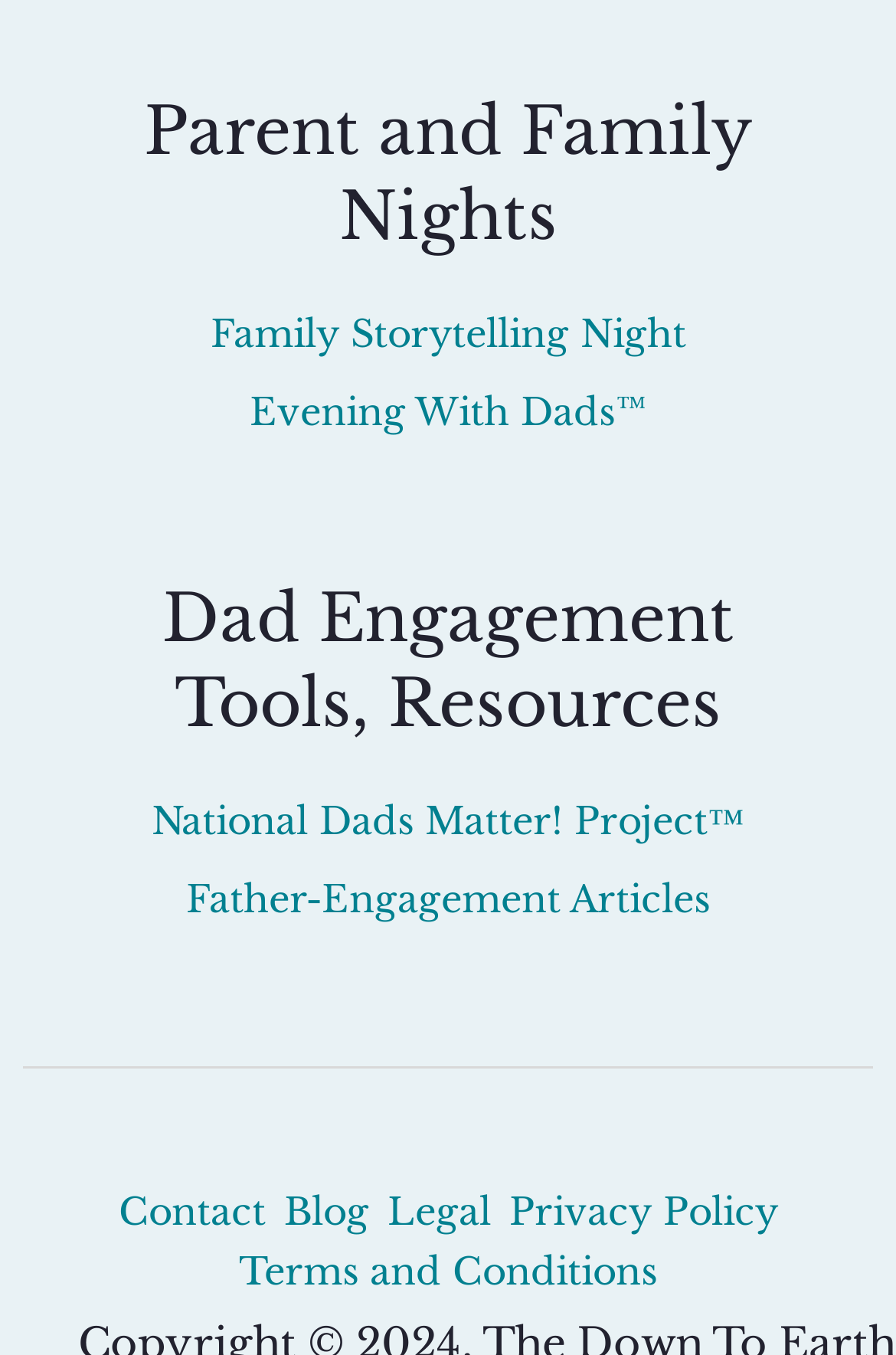What is the second heading on the webpage?
Answer the question based on the image using a single word or a brief phrase.

Dad Engagement Tools, Resources